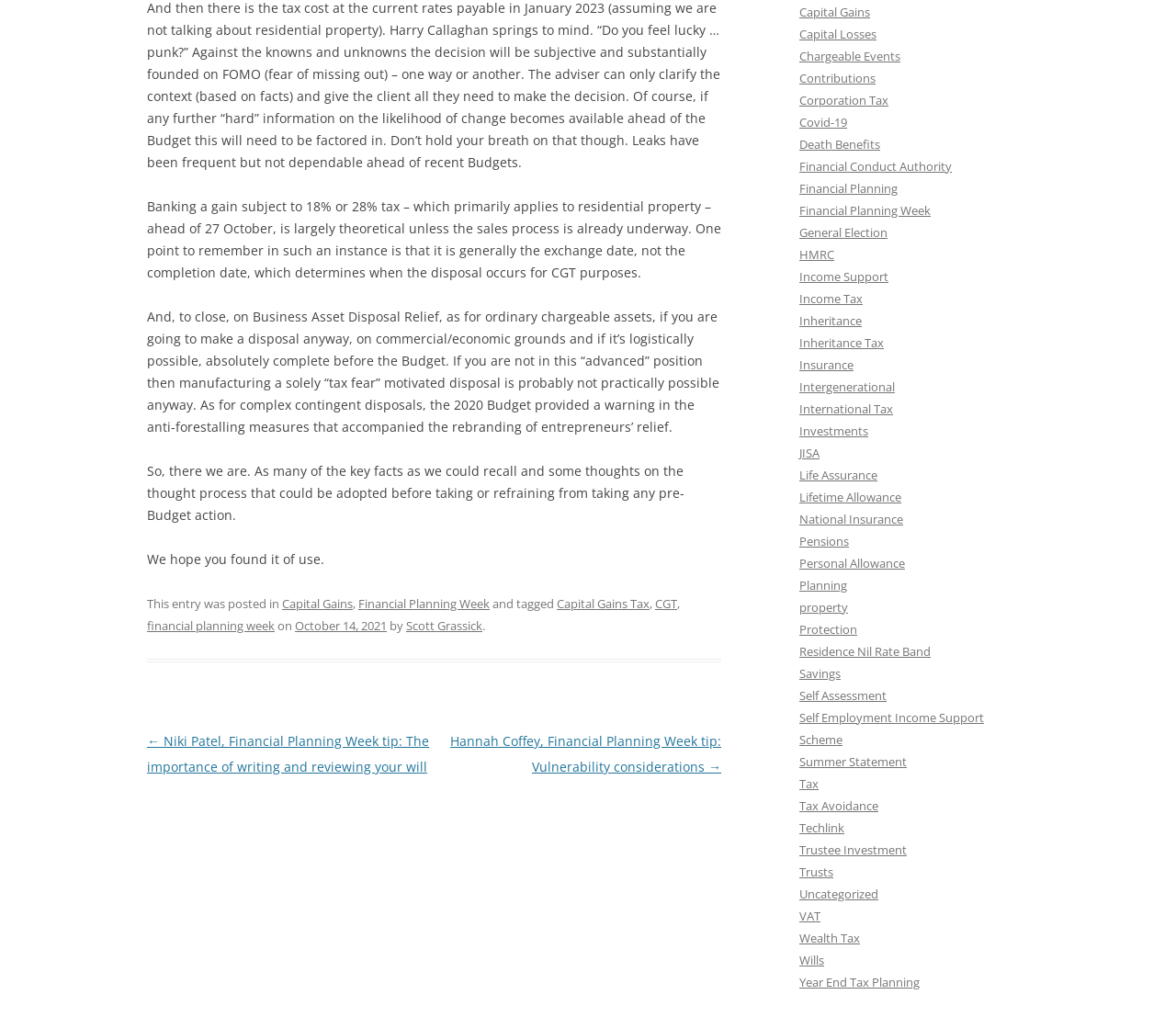Provide a brief response in the form of a single word or phrase:
What is the category of the post?

Financial Planning Week